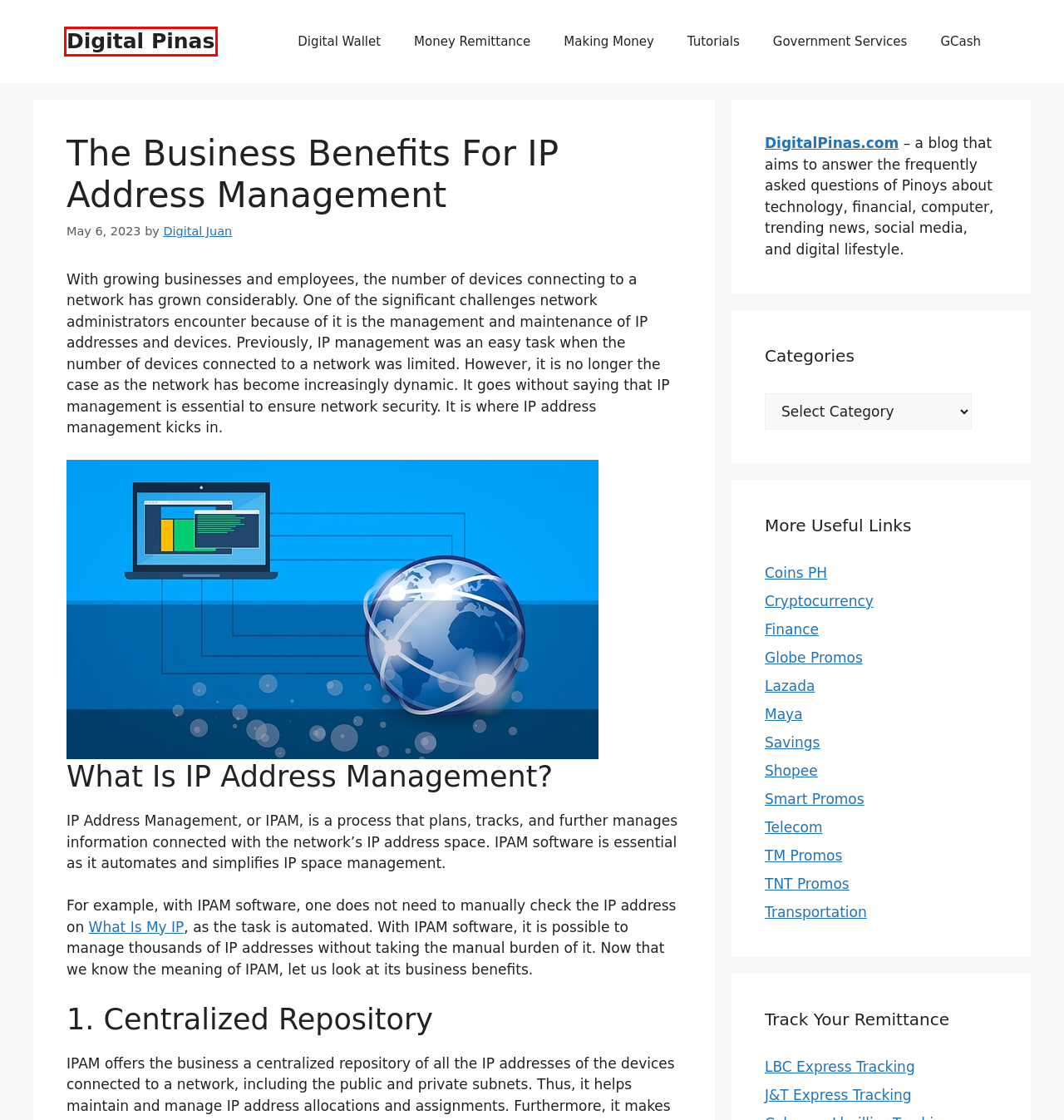Consider the screenshot of a webpage with a red bounding box around an element. Select the webpage description that best corresponds to the new page after clicking the element inside the red bounding box. Here are the candidates:
A. Pera Padala | Money Remittance | Money Transfer
B. Make Money Online - Digital Pinas
C. Savings - Digital Pinas
D. Tutorials - Digital Pinas
E. J&T Express Tracking
F. Digital Pinas
G. Digital Wallet - Digital Pinas
H. Cryptocurrency - Digital Pinas

F